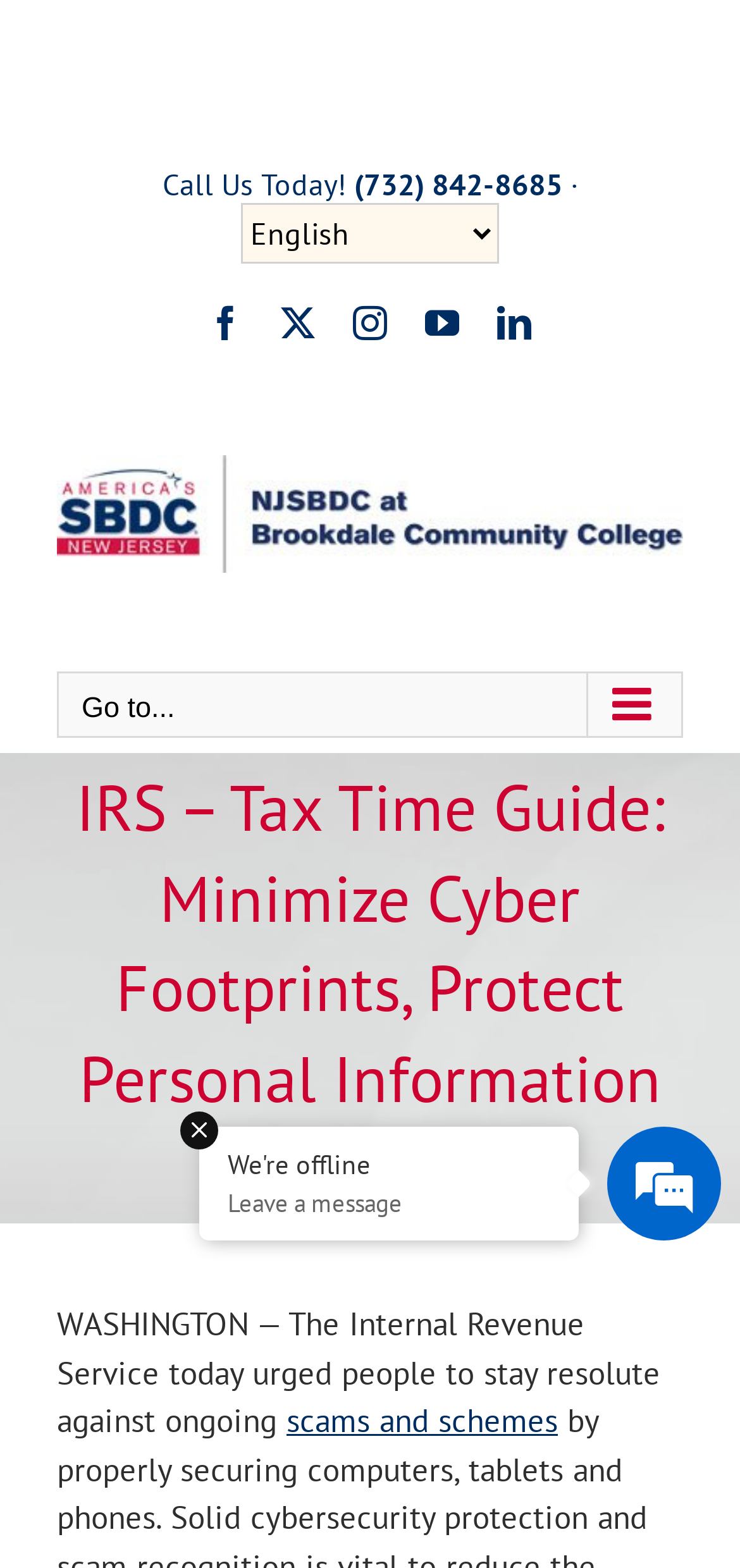Please give the bounding box coordinates of the area that should be clicked to fulfill the following instruction: "Select a language". The coordinates should be in the format of four float numbers from 0 to 1, i.e., [left, top, right, bottom].

[0.326, 0.13, 0.674, 0.168]